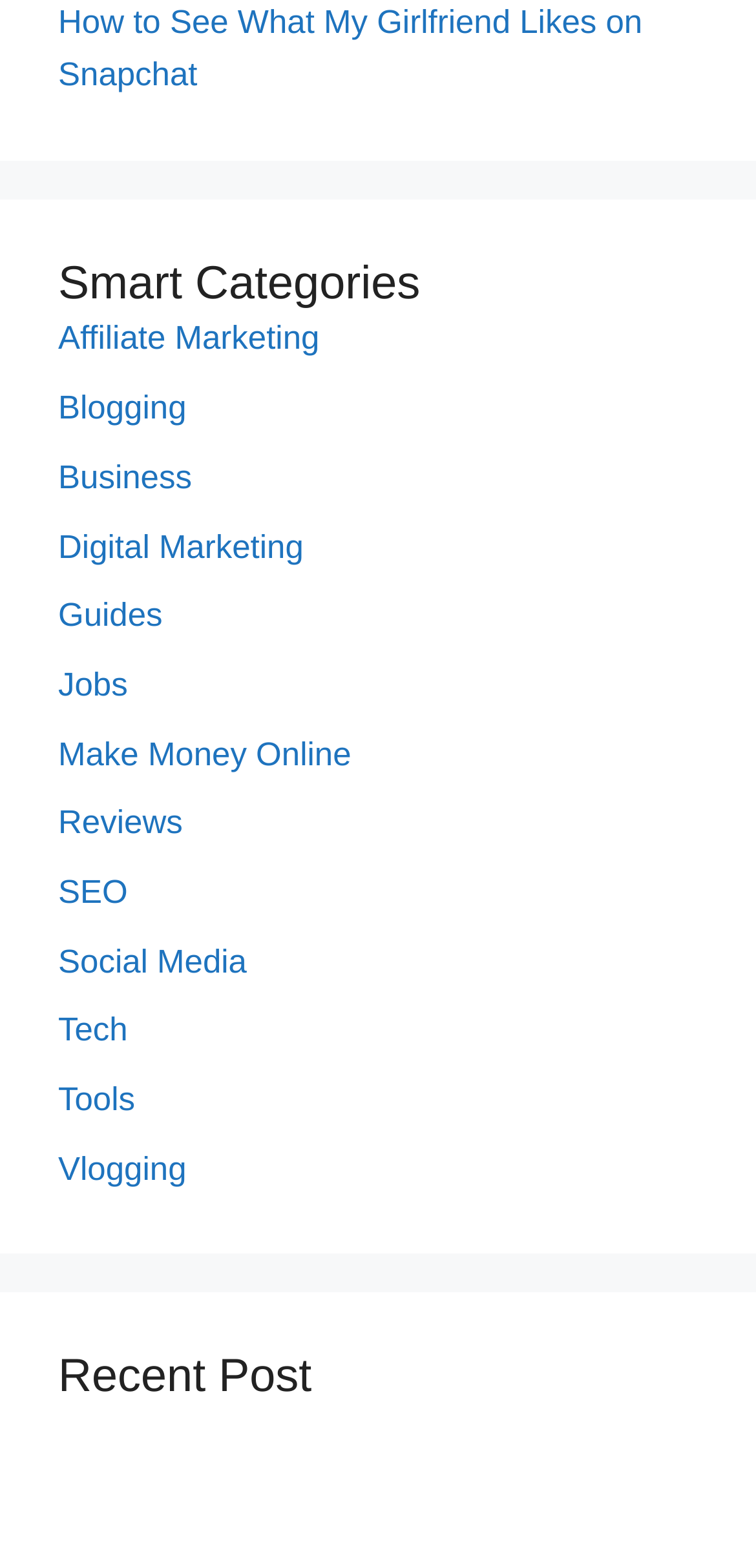Please mark the bounding box coordinates of the area that should be clicked to carry out the instruction: "Select 'Affiliate Marketing'".

[0.077, 0.204, 0.423, 0.228]